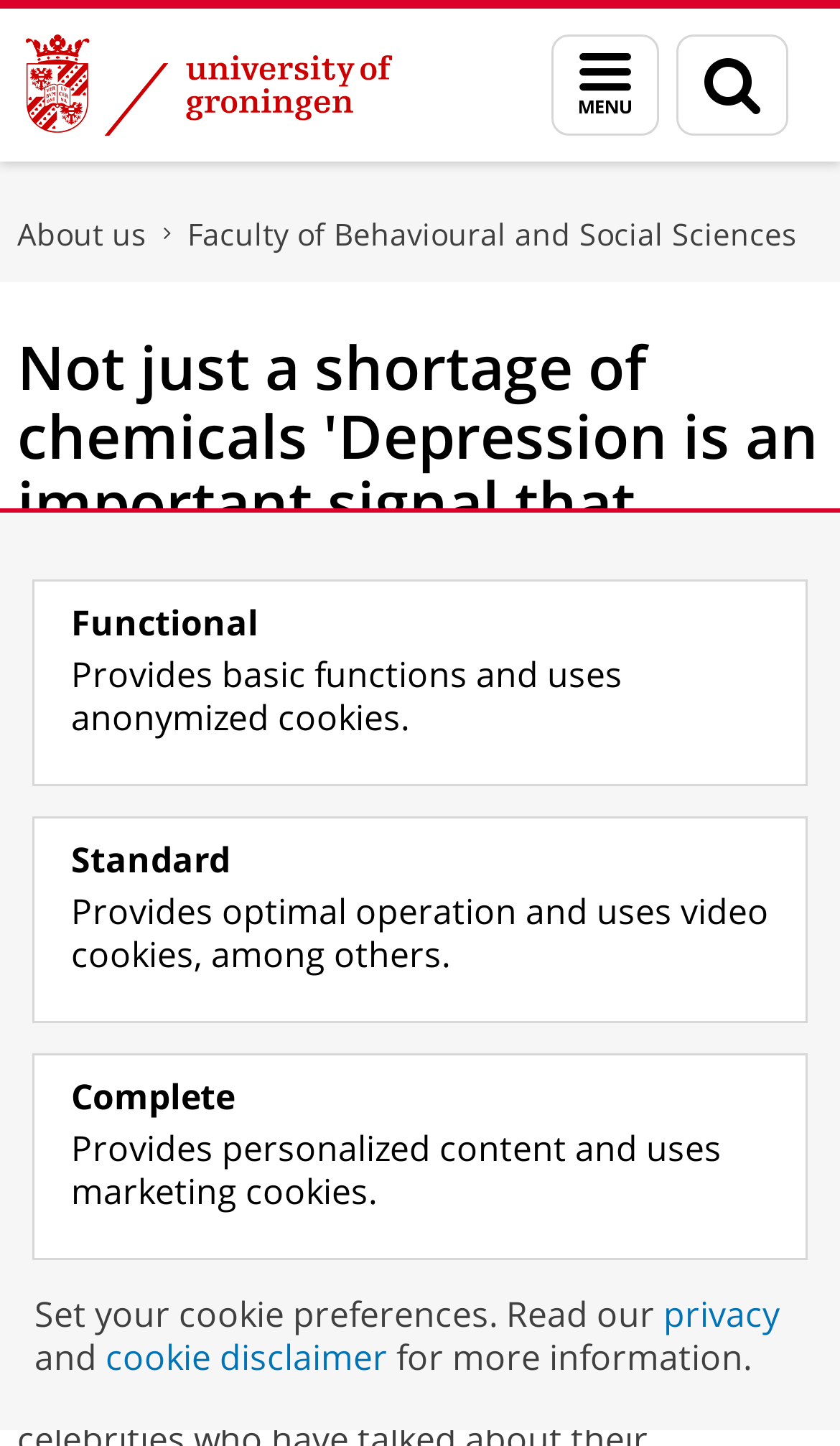What is the profession of Peter de Jonge?
Refer to the image and provide a one-word or short phrase answer.

psychology professor